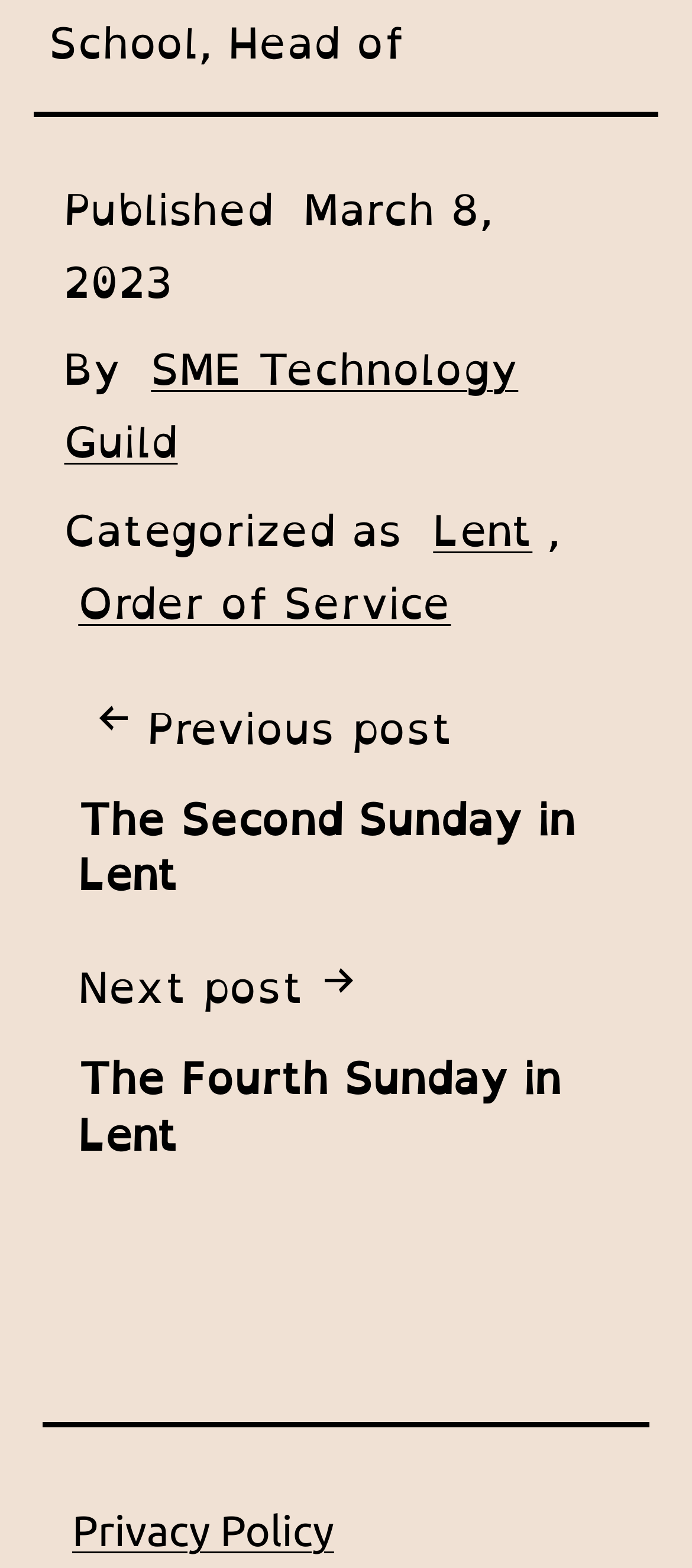What is the category of the post?
We need a detailed and meticulous answer to the question.

The categories of the post can be found in the footer section of the webpage, where it is written 'Categorized as Lent, Order of Service'.